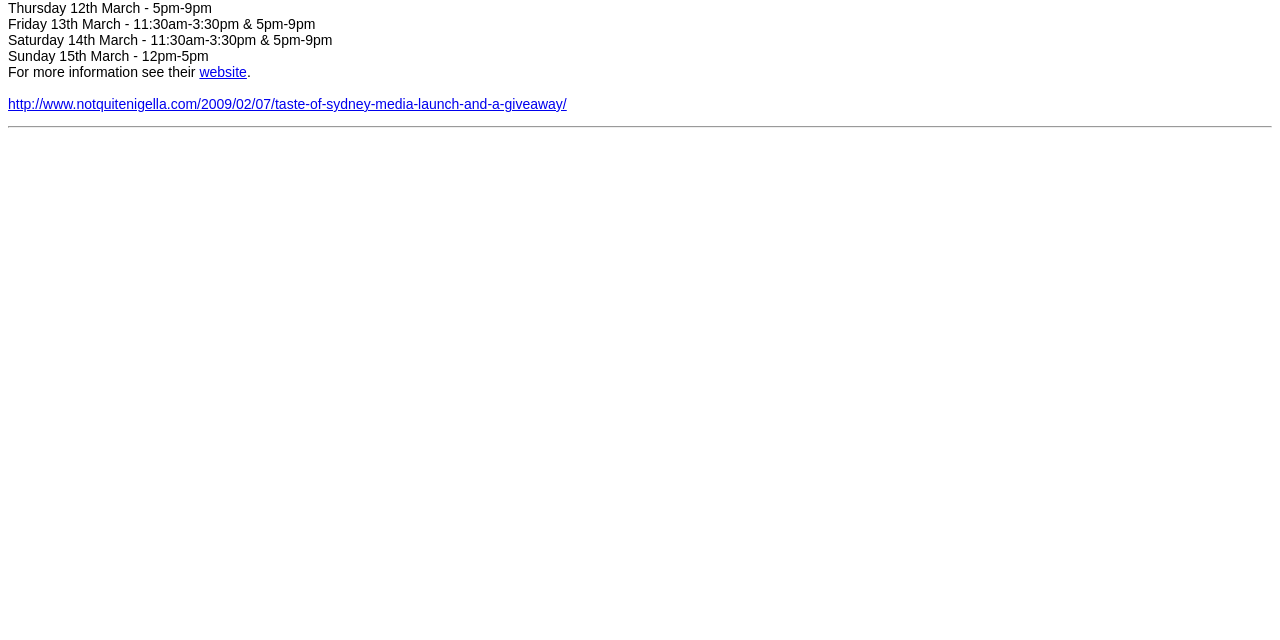Given the element description http://www.notquitenigella.com/2009/02/07/taste-of-sydney-media-launch-and-a-giveaway/, identify the bounding box coordinates for the UI element on the webpage screenshot. The format should be (top-left x, top-left y, bottom-right x, bottom-right y), with values between 0 and 1.

[0.006, 0.15, 0.443, 0.175]